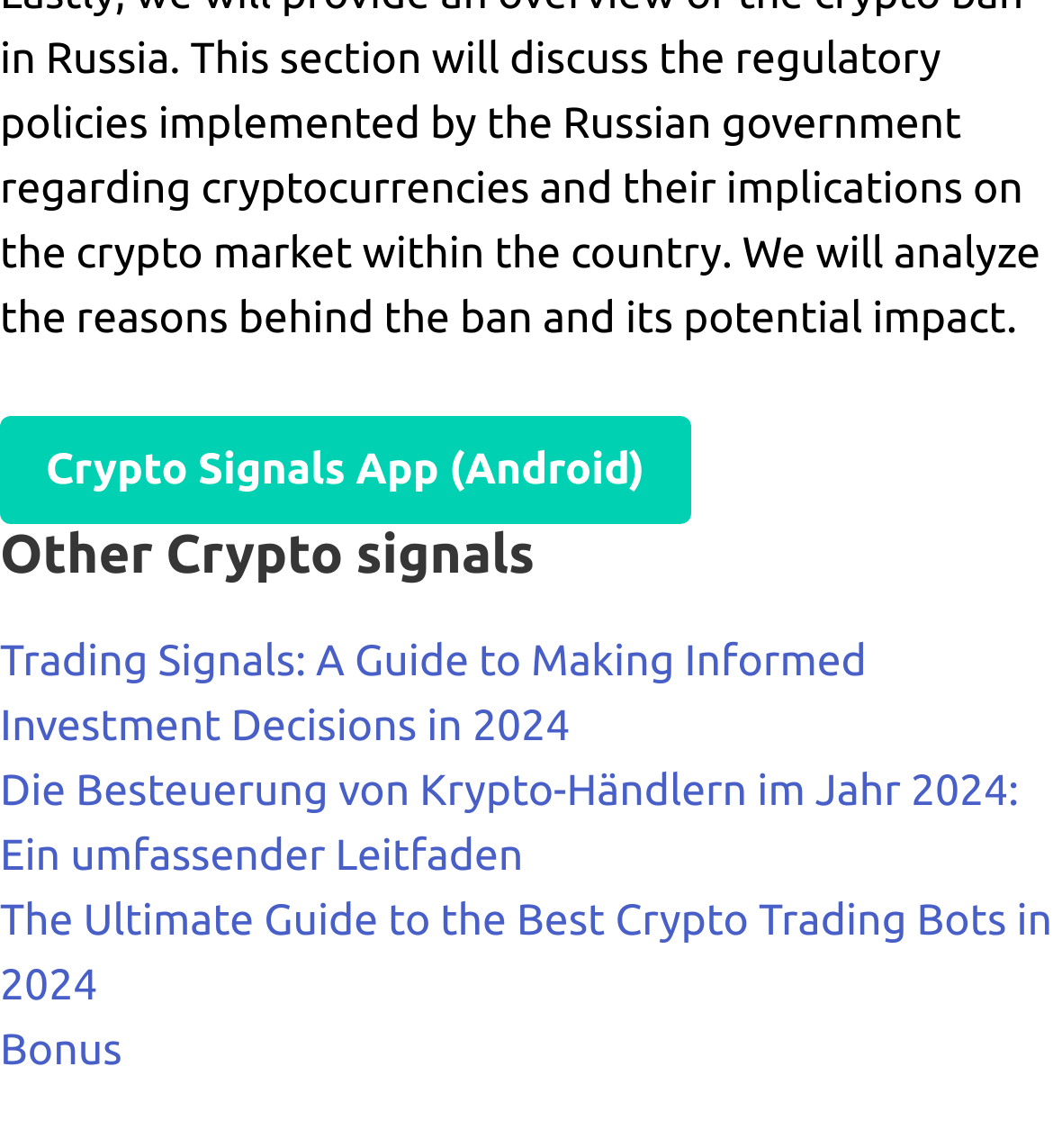Please respond to the question using a single word or phrase:
How many links are there on the webpage?

5